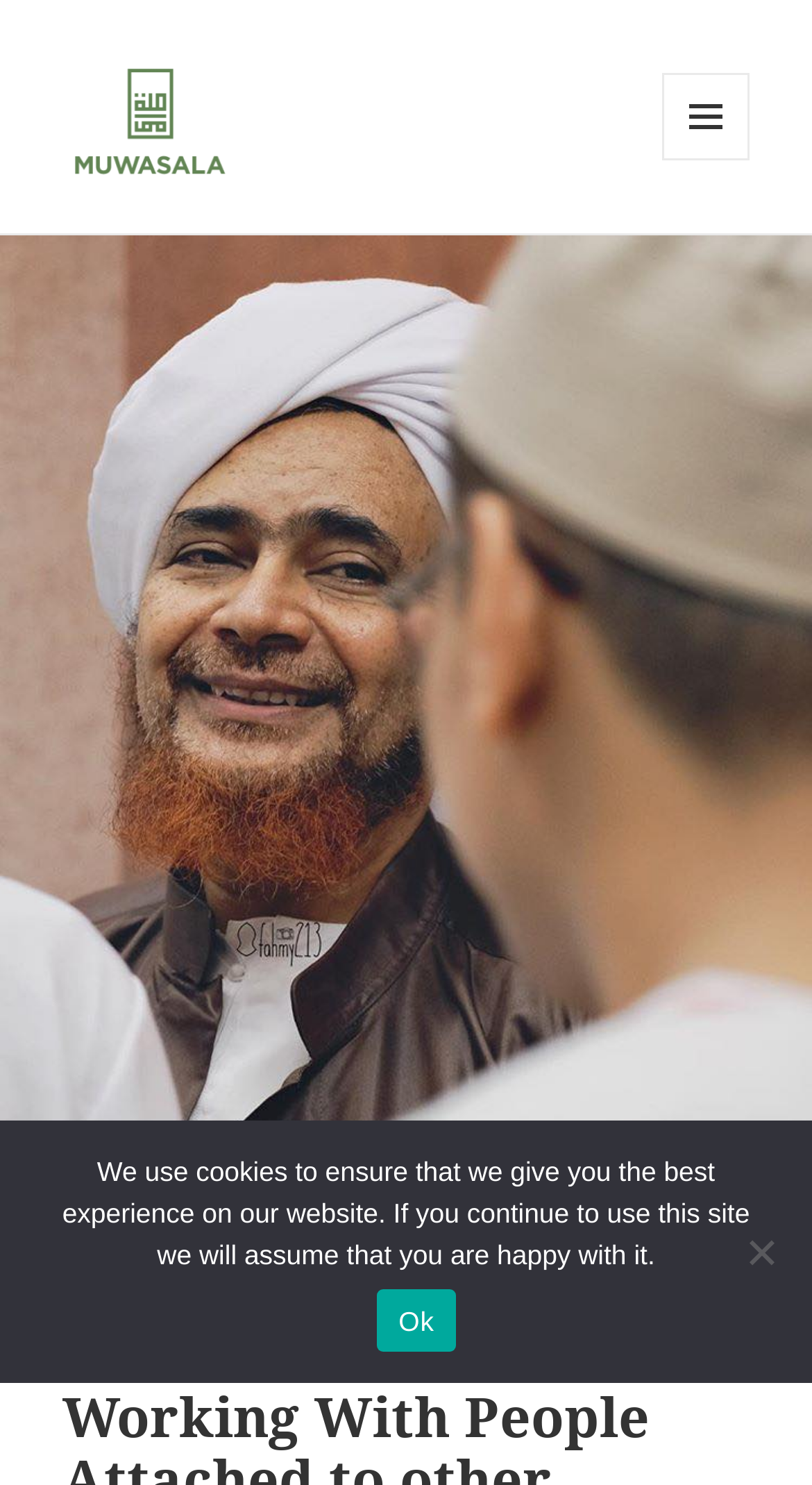Give a one-word or short phrase answer to the question: 
How many options are there in the cookie notice?

2